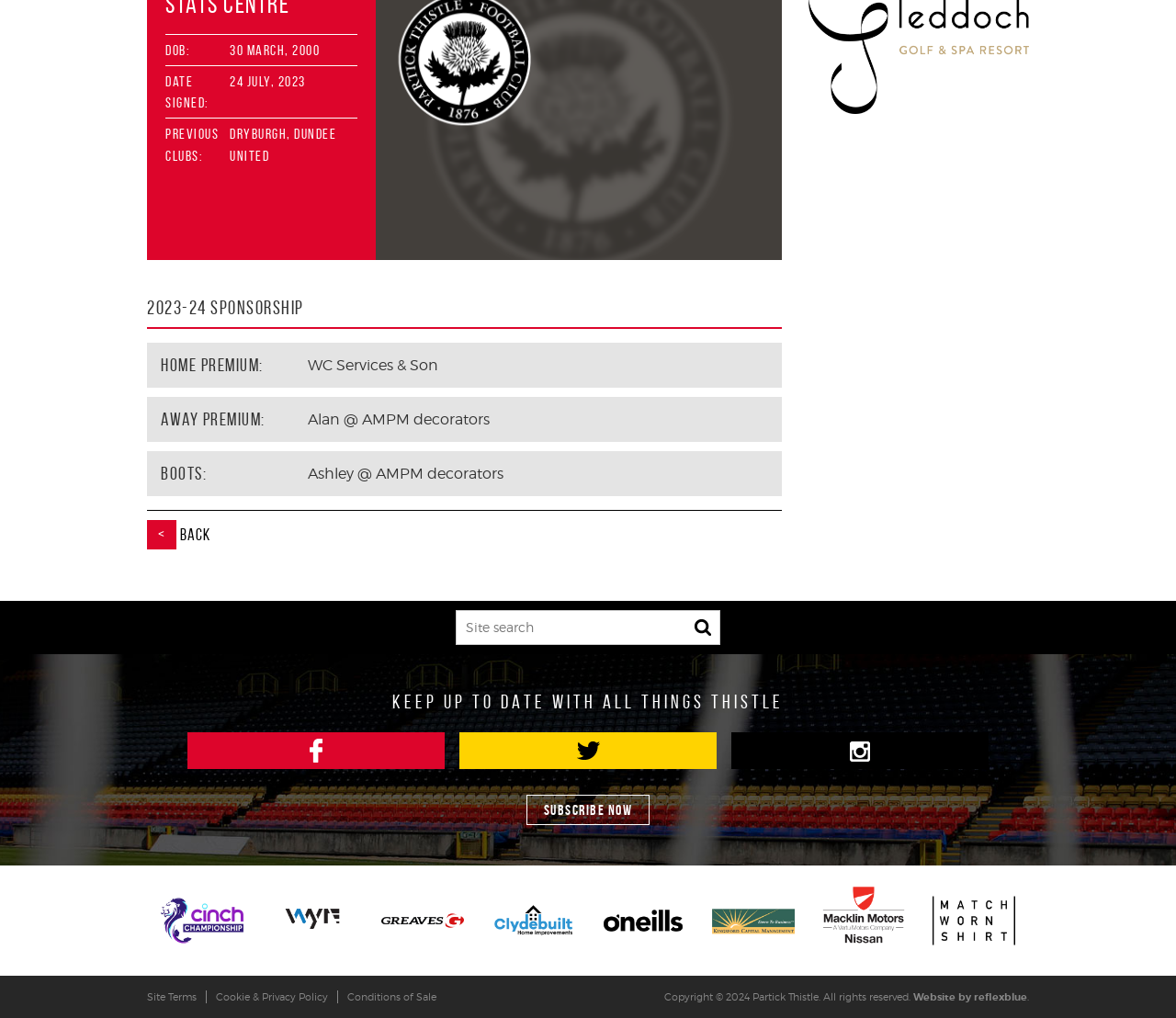What is the name of the company that developed the website?
Look at the image and respond with a single word or a short phrase.

reflexblue